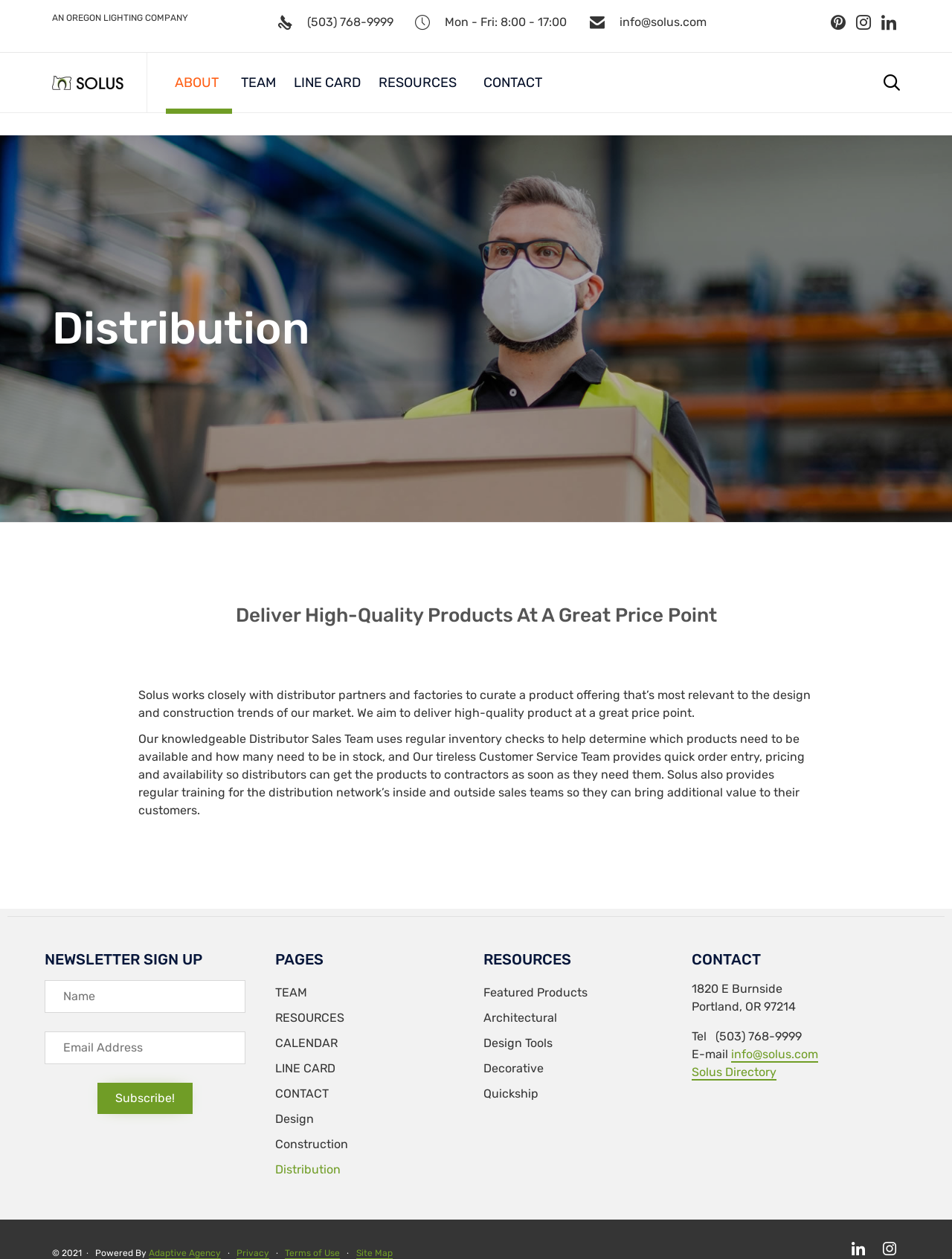What is the address of Solus?
Provide an in-depth and detailed explanation in response to the question.

The address is obtained from the bottom-right corner of the webpage, where it is written as '1820 E Burnside' and 'Portland, OR 97214'.